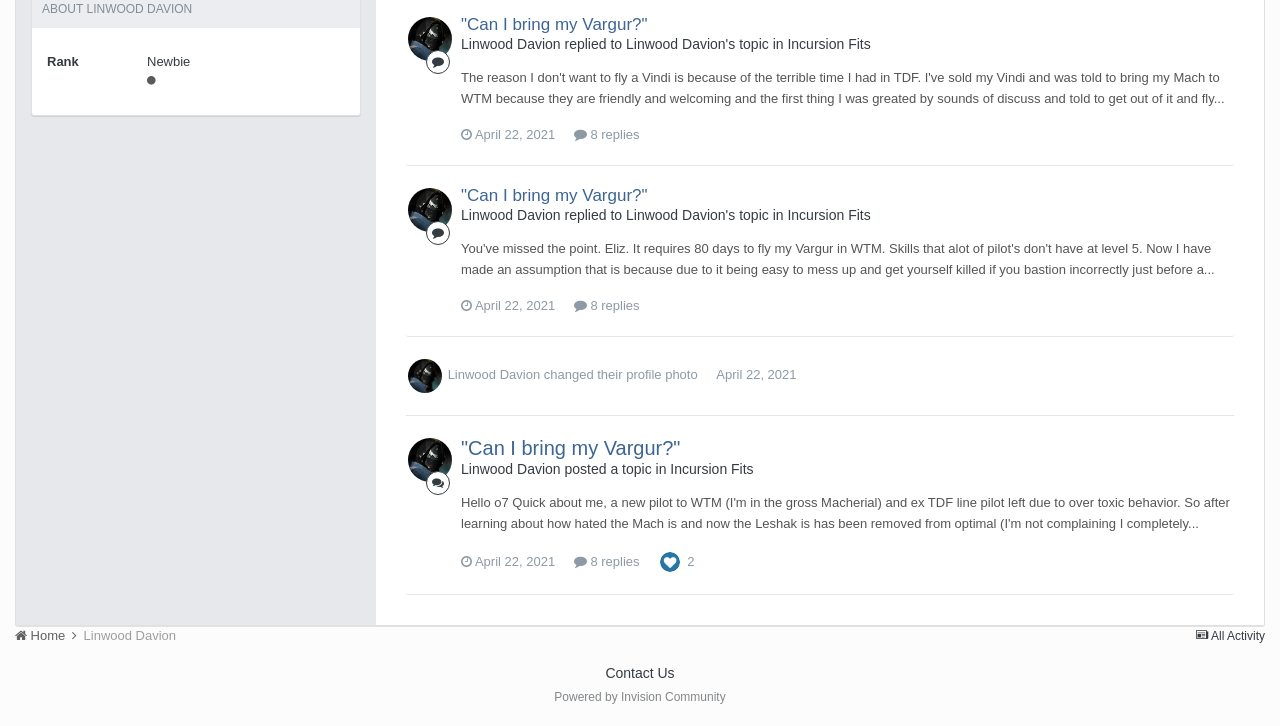Find the bounding box coordinates for the HTML element described as: "April 22, 2021". The coordinates should consist of four float values between 0 and 1, i.e., [left, top, right, bottom].

[0.36, 0.41, 0.434, 0.431]